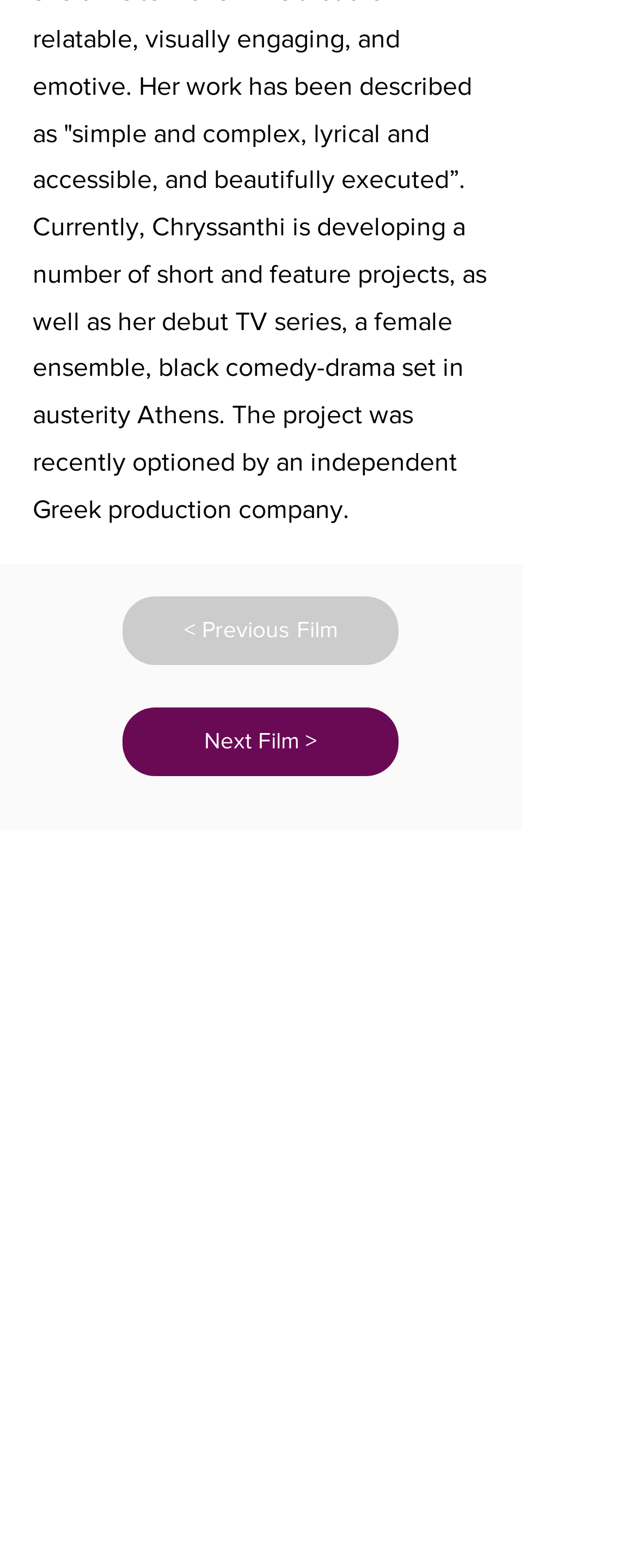Using the element description Privacy Policy, predict the bounding box coordinates for the UI element. Provide the coordinates in (top-left x, top-left y, bottom-right x, bottom-right y) format with values ranging from 0 to 1.

[0.199, 0.948, 0.386, 0.963]